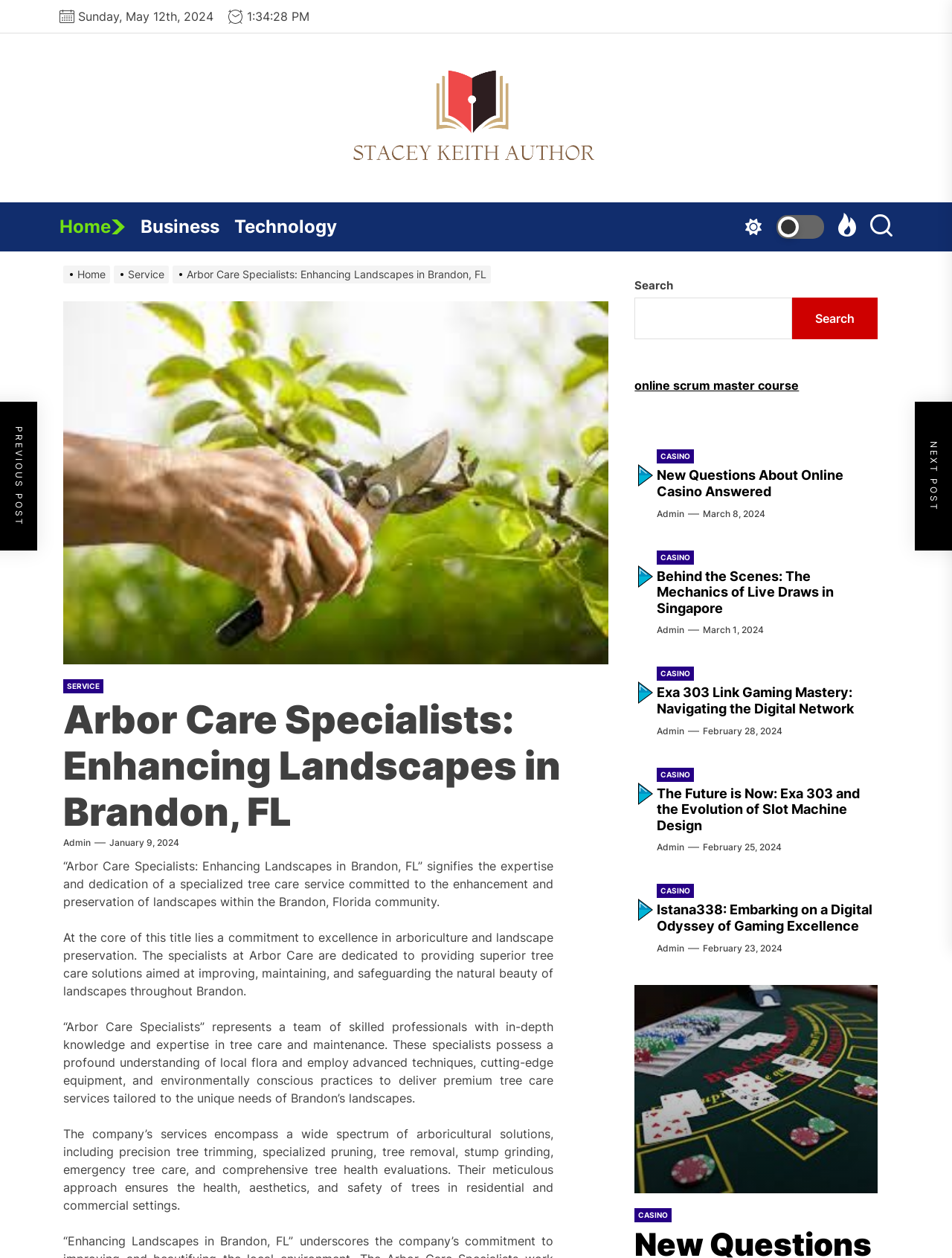Refer to the screenshot and give an in-depth answer to this question: How many articles are listed on the webpage?

There are five articles listed on the webpage, each with a heading and a link to the article, and they are all located in the main content area of the webpage.